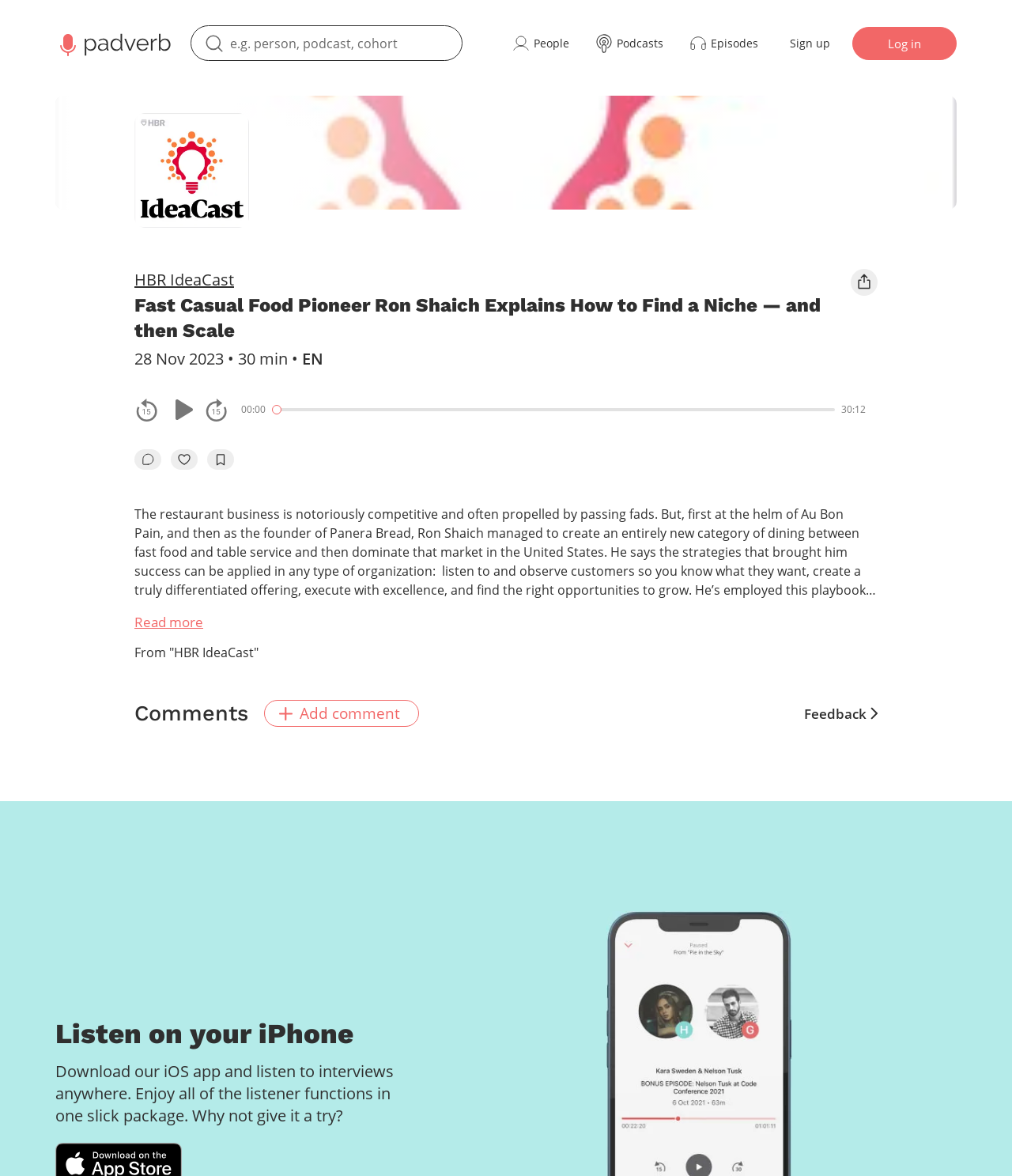Determine the bounding box coordinates of the clickable element to complete this instruction: "Click the Dalmen Pro Windows and Doors Logo". Provide the coordinates in the format of four float numbers between 0 and 1, [left, top, right, bottom].

None